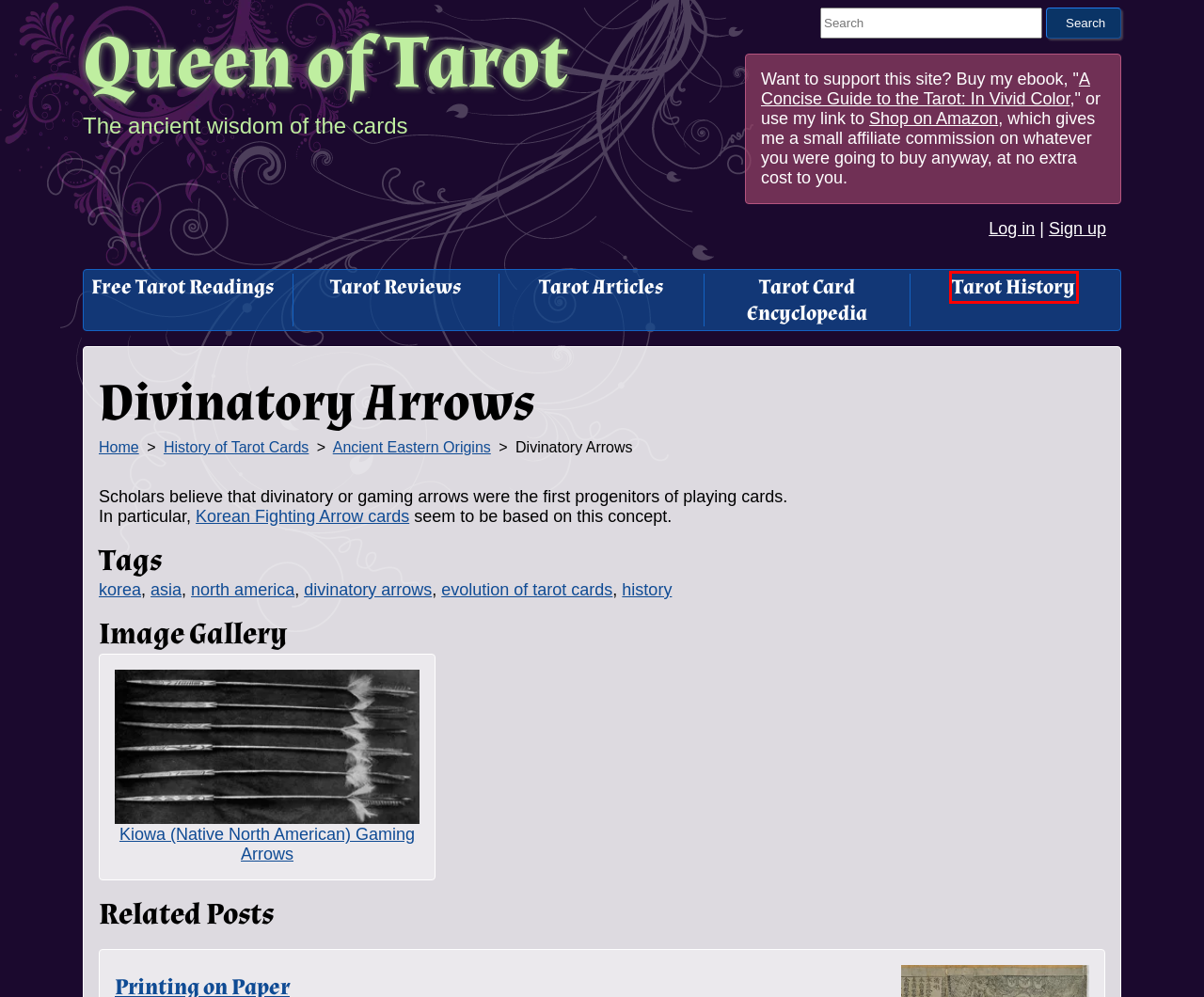Observe the screenshot of a webpage with a red bounding box highlighting an element. Choose the webpage description that accurately reflects the new page after the element within the bounding box is clicked. Here are the candidates:
A. History of Tarot Cards: Queen of Tarot
B. Tarot Analysis: Queen of Tarot
C. Part III: The Outer Method of the Oracles: Queen of Tarot
D. The Middle Ages: Queen of Tarot
E. The Appearance of Cards: Queen of Tarot
F. The Hermetic Tradition: Queen of Tarot
G. Tarot Games for Two: Queen of Tarot
H. Ancient Eastern Origins: Queen of Tarot

A